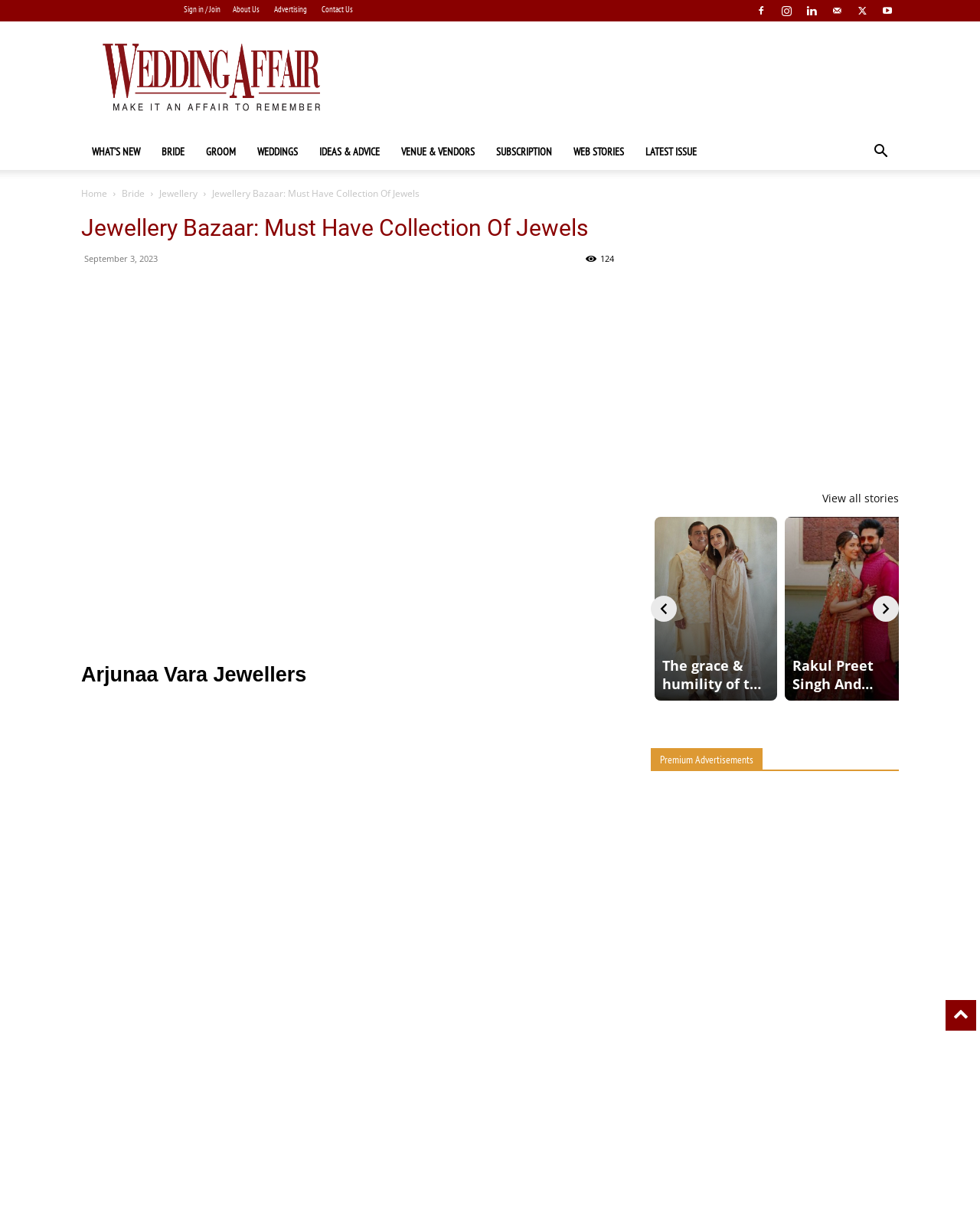How many stories are there in the webpage?
Answer the question with as much detail as you can, using the image as a reference.

There are at least two stories mentioned on the webpage, 'The grace & humility of the richest family of our country' and 'Rakul Preet Singh And Jackky Bhagnani Tie The Knot In Goa', and there is a link to 'View all stories'.